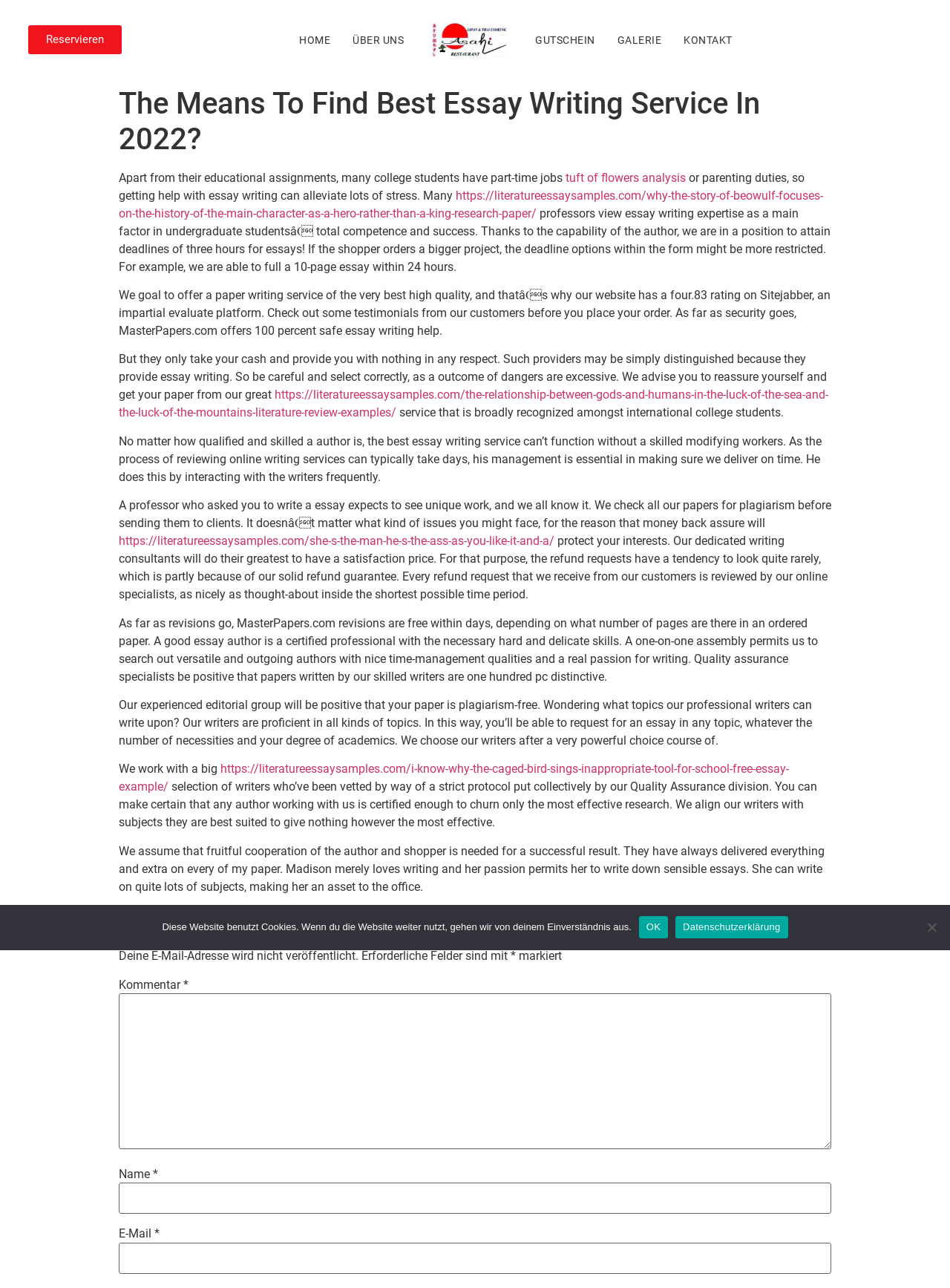Analyze and describe the webpage in a detailed narrative.

The webpage appears to be a blog or article page focused on essay writing services. At the top, there is a navigation menu with links to "HOME", "ÜBER UNS", "GUTSCHEIN", "GALERIE", and "KONTAKT". Below the navigation menu, there is a header section with a heading that reads "The Means To Find Best Essay Writing Service In 2022?".

The main content of the page is divided into several sections. The first section discusses the challenges college students face with part-time jobs and parenting duties, and how getting help with essay writing can alleviate stress. There are several links to external sources, such as "tuft of flowers analysis" and "why the story of Beowulf focuses on the history of the main character as a hero rather than a king research paper".

The next section highlights the importance of essay writing expertise in undergraduate students' total competence and success. It mentions that the website offers a paper writing service of high quality, with a 4.83 rating on Sitejabber, an independent review platform. There are testimonials from customers and a mention of the website's security features.

The following sections discuss the risks of using low-quality essay writing services, the importance of a skilled editing staff, and the website's plagiarism-free guarantee. There are also links to external sources, such as "the relationship between gods and humans in the luck of the sea and the luck of the mountains literature review examples".

Towards the bottom of the page, there is a section with a heading "Schreibe einen Kommentar" (Write a comment), where users can leave a comment, enter their name, email, and comment text. There is also a cookie notice dialog at the bottom of the page, which informs users that the website uses cookies and provides links to the privacy policy and a button to accept the cookies.

On the top right corner of the page, there is a button "Reservieren" (Reserve), which is likely related to the Asahi Restaurant mentioned in the meta description.